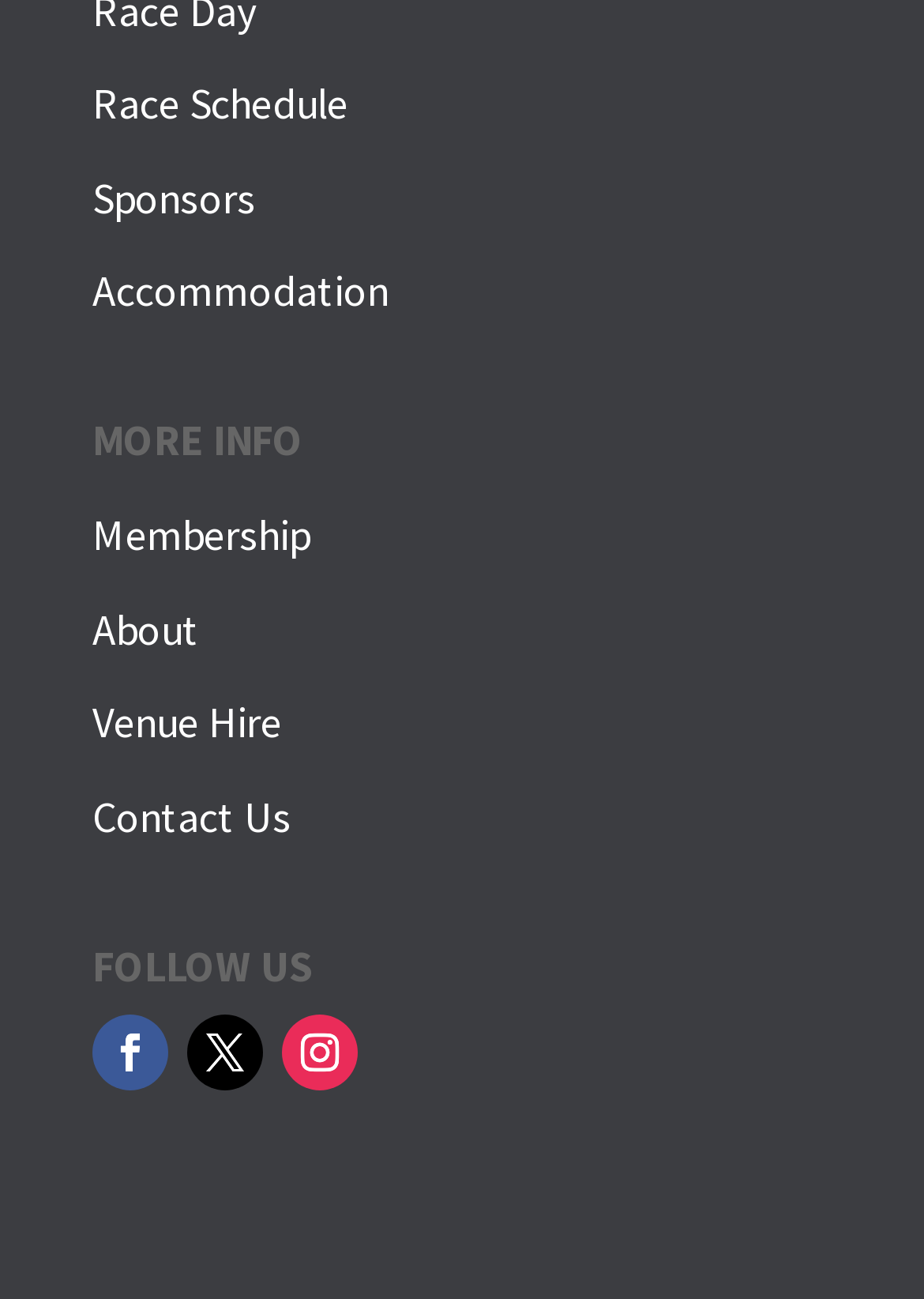Determine the bounding box coordinates for the area that needs to be clicked to fulfill this task: "Visit Community space". The coordinates must be given as four float numbers between 0 and 1, i.e., [left, top, right, bottom].

None